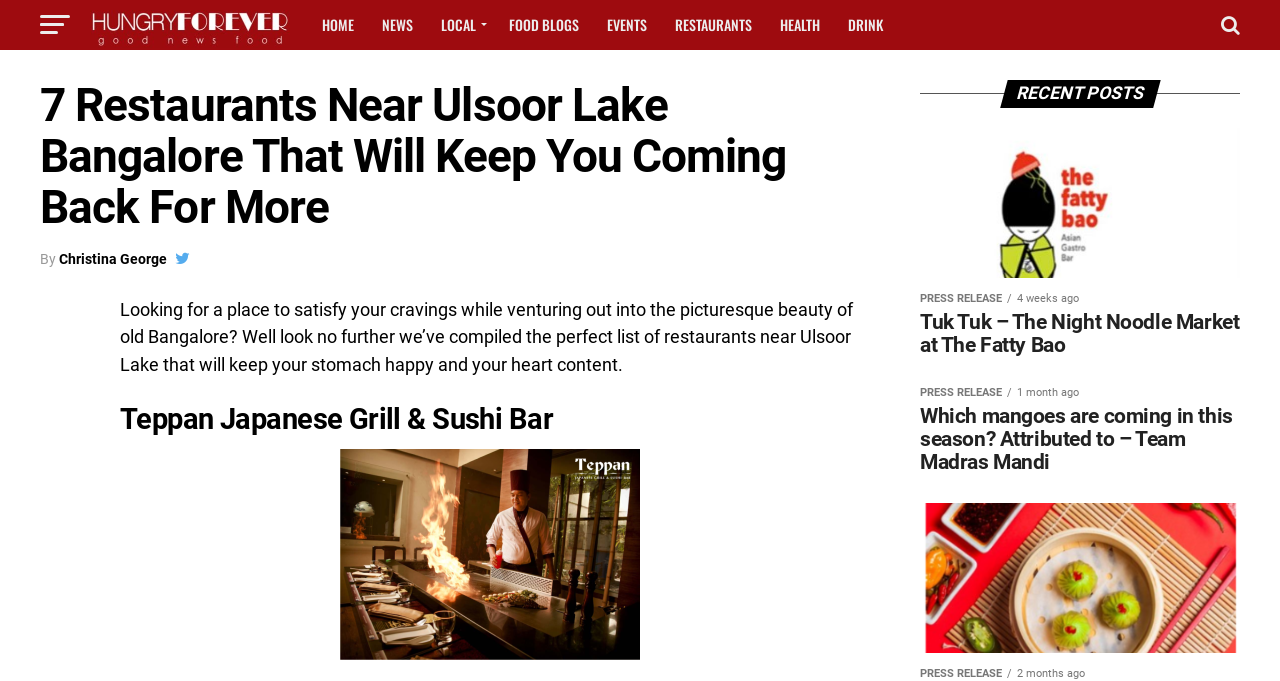Determine the bounding box coordinates of the clickable element to complete this instruction: "visit Teppan Japanese Grill & Sushi Bar". Provide the coordinates in the format of four float numbers between 0 and 1, [left, top, right, bottom].

[0.094, 0.59, 0.432, 0.64]